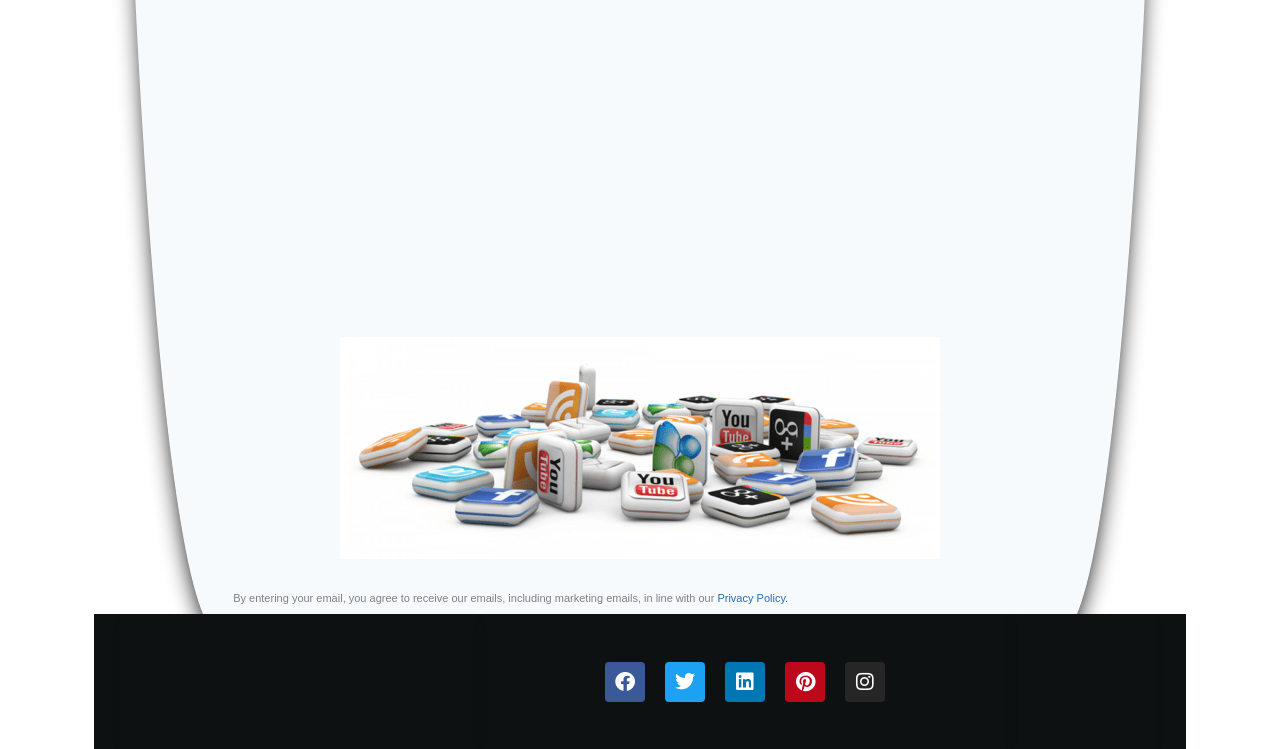From the details in the image, provide a thorough response to the question: Where is the privacy policy link located?

The privacy policy link is located below the text that mentions entering an email address. It is a separate link that allows users to access the website's privacy policy.